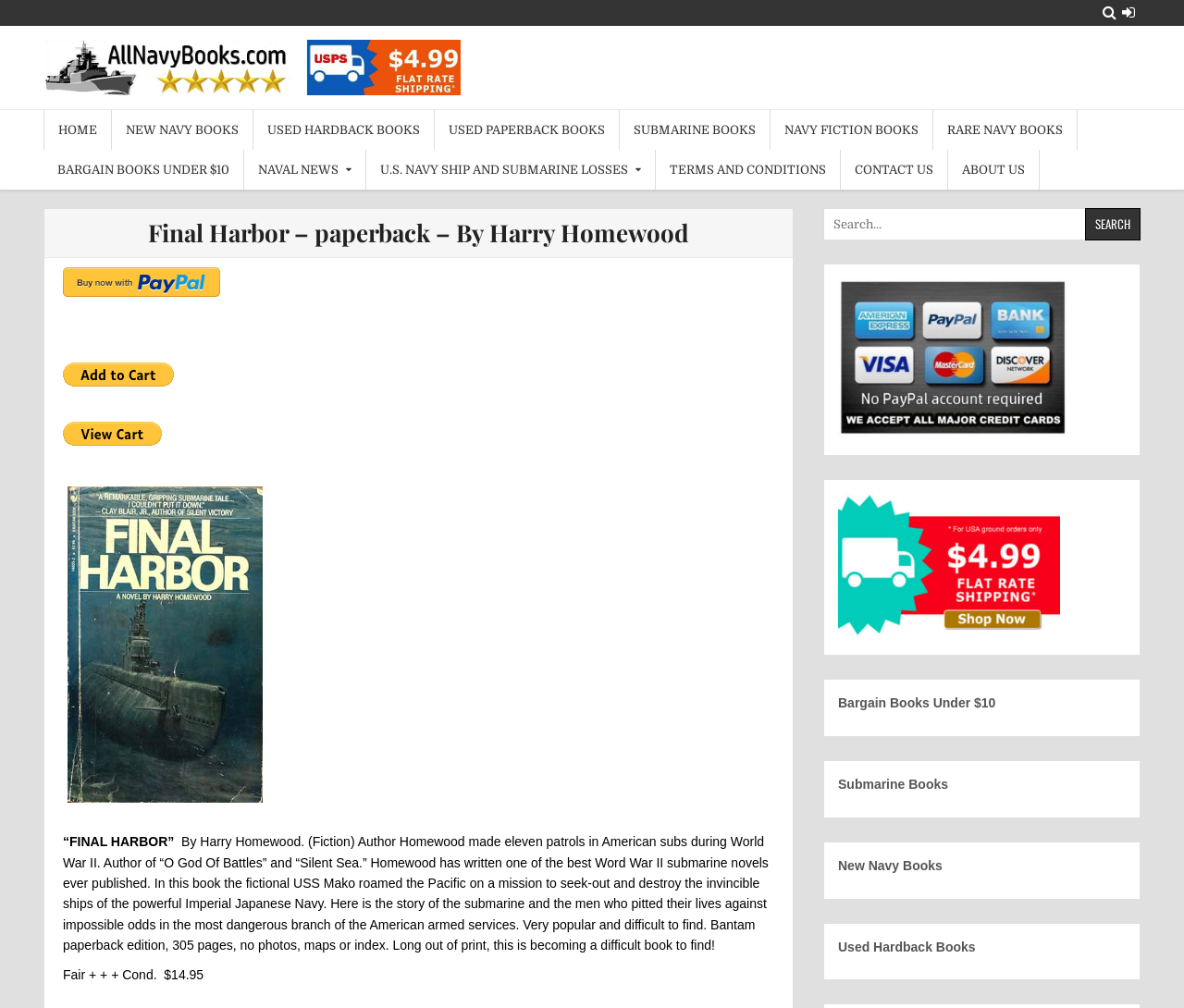From the screenshot, find the bounding box of the UI element matching this description: "New Navy Books". Supply the bounding box coordinates in the form [left, top, right, bottom], each a float between 0 and 1.

[0.708, 0.851, 0.796, 0.866]